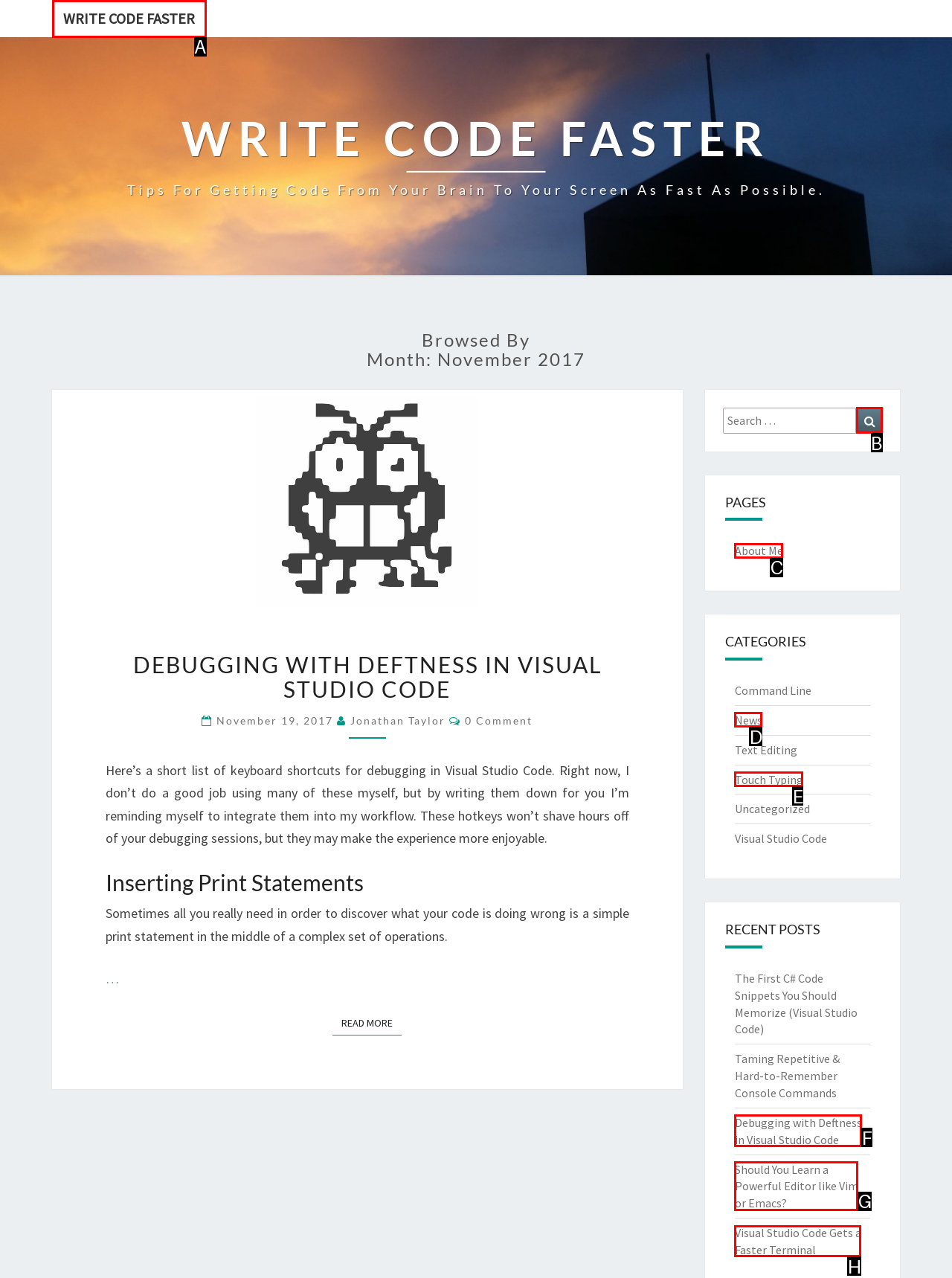Based on the description: About Me, select the HTML element that best fits. Reply with the letter of the correct choice from the options given.

C